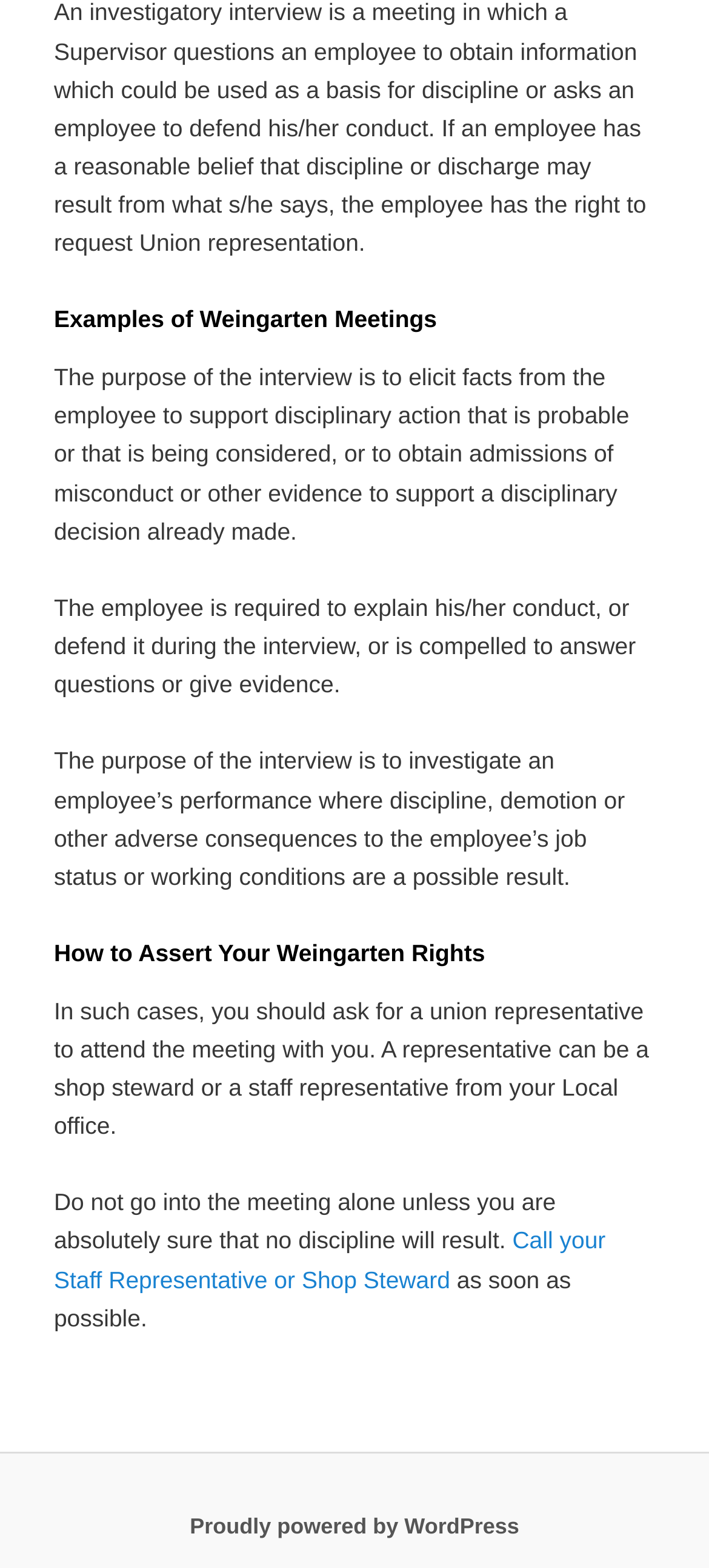What is the purpose of the interview?
Using the image, elaborate on the answer with as much detail as possible.

The purpose of the interview is to elicit facts from the employee to support disciplinary action that is probable or that is being considered, or to obtain admissions of misconduct or other evidence to support a disciplinary decision already made, as stated in the second paragraph of the webpage.